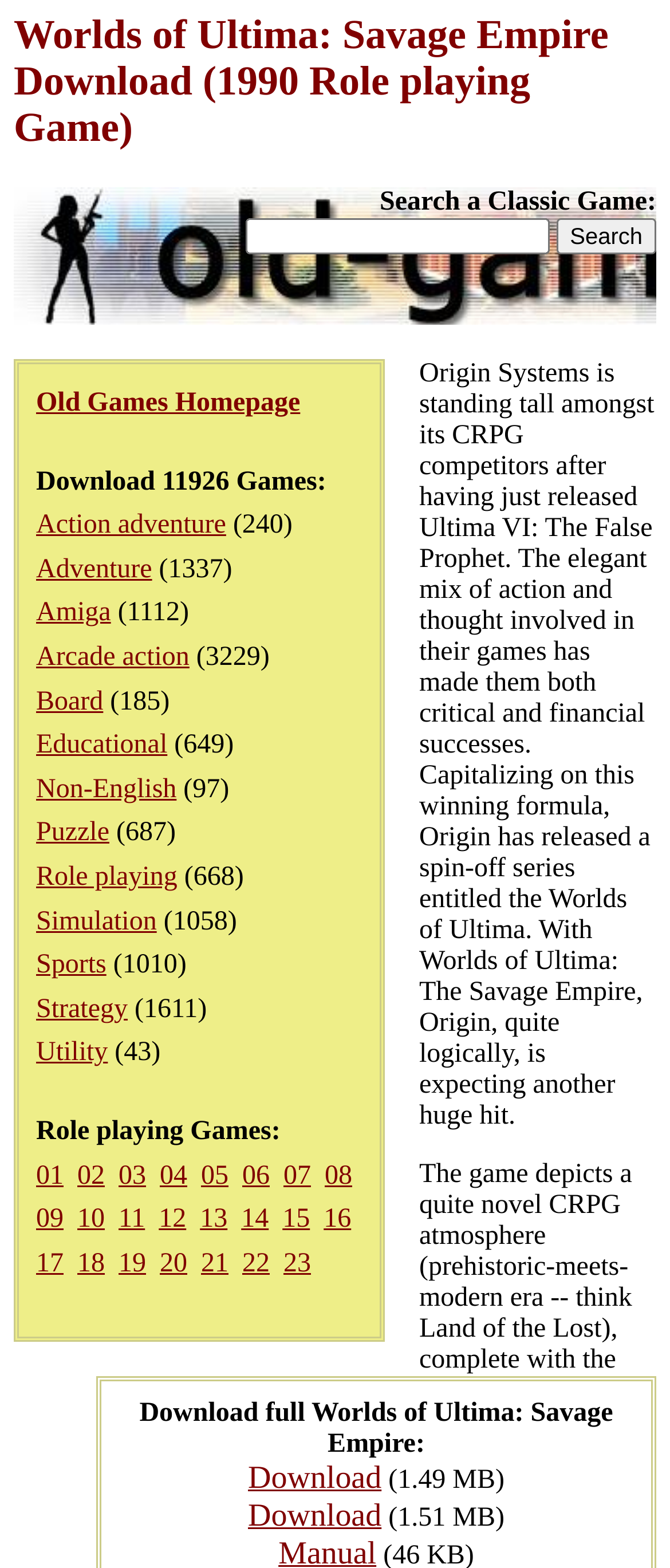Identify the bounding box coordinates for the region to click in order to carry out this instruction: "Search a classic game". Provide the coordinates using four float numbers between 0 and 1, formatted as [left, top, right, bottom].

[0.366, 0.139, 0.82, 0.162]